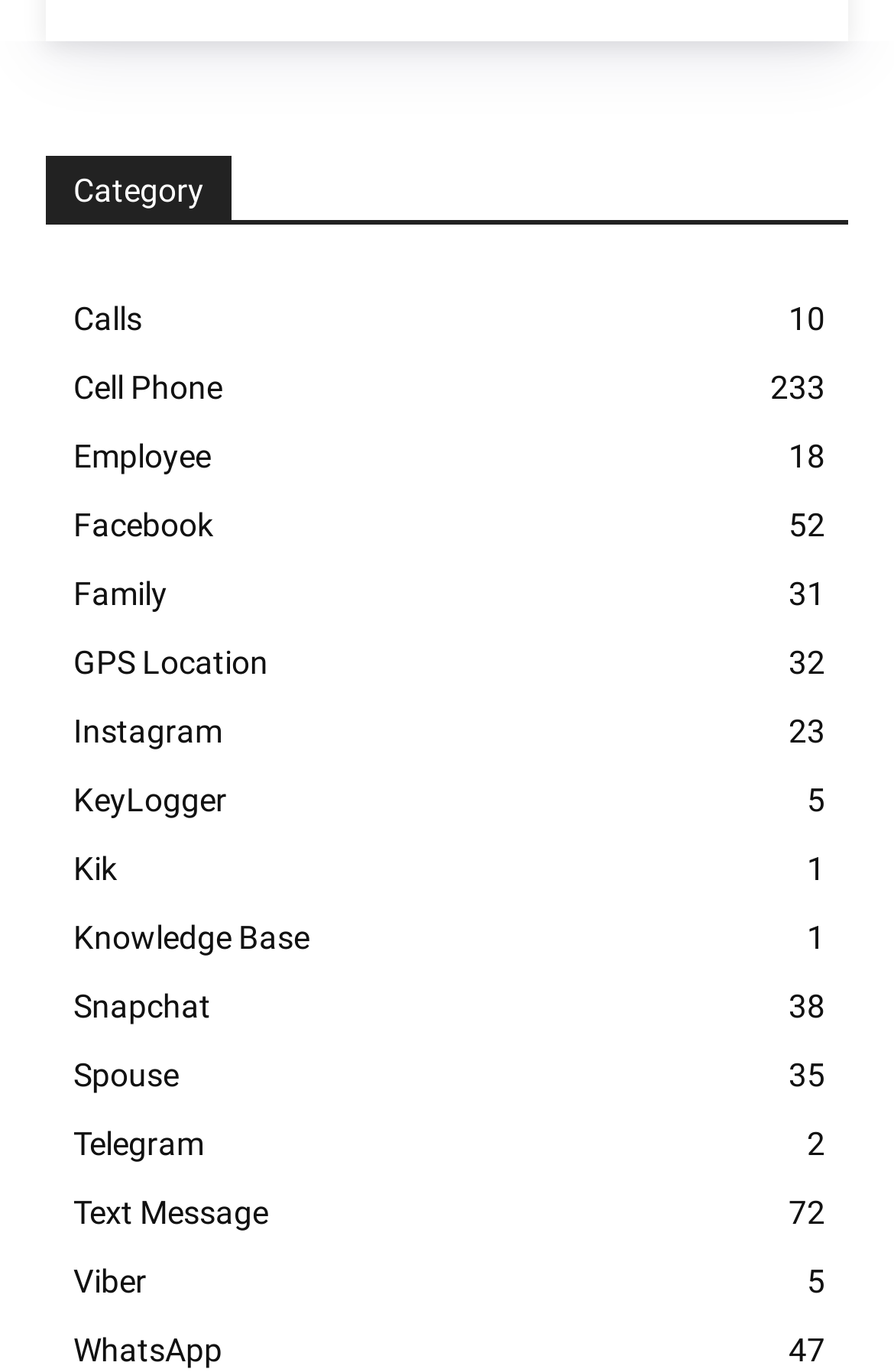Please determine the bounding box coordinates for the UI element described as: "Instagram23".

[0.051, 0.507, 0.949, 0.557]